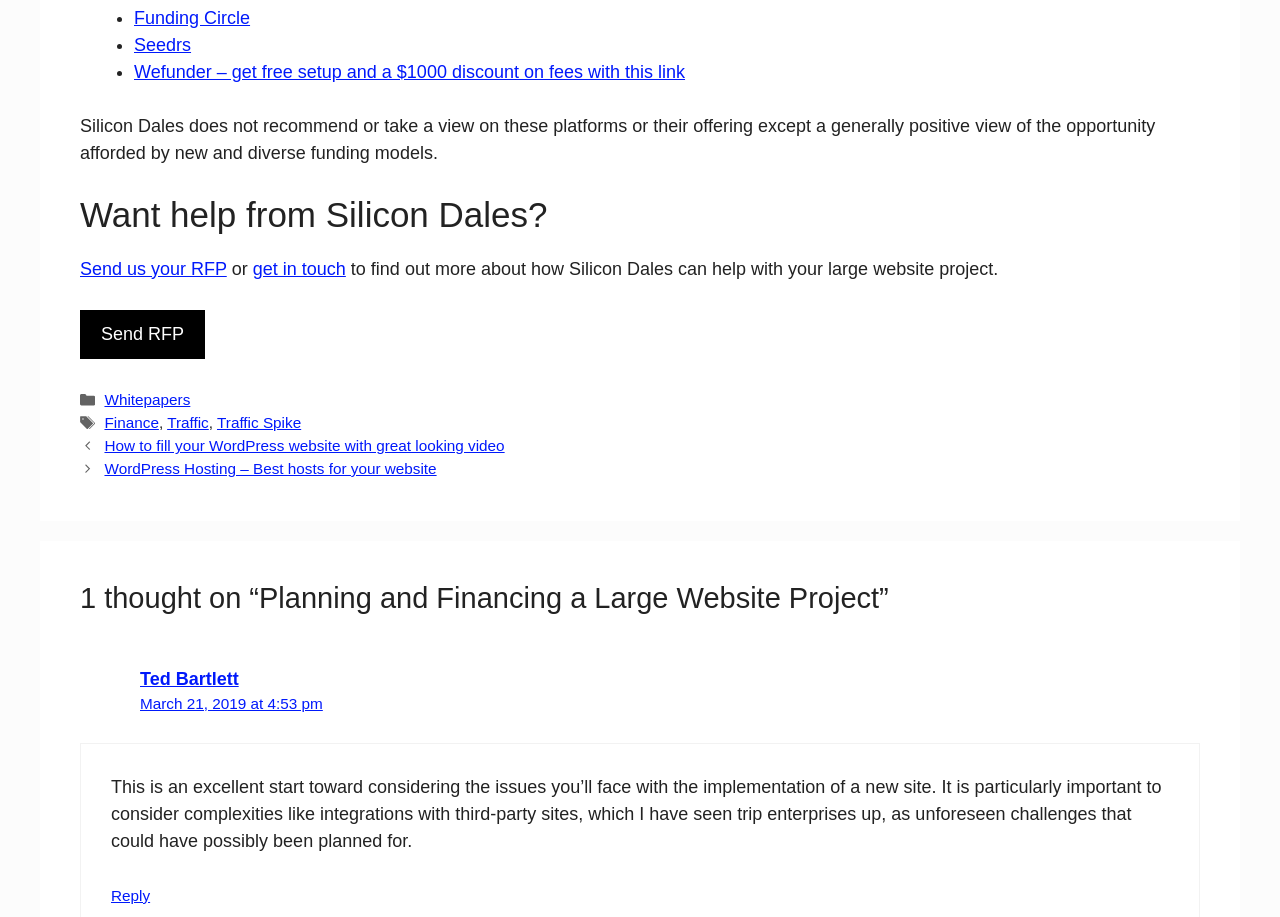How many buttons are there on the webpage?
Please give a well-detailed answer to the question.

There is only one button on the webpage which is the 'Send RFP' button with bounding box coordinates [0.062, 0.338, 0.16, 0.391].